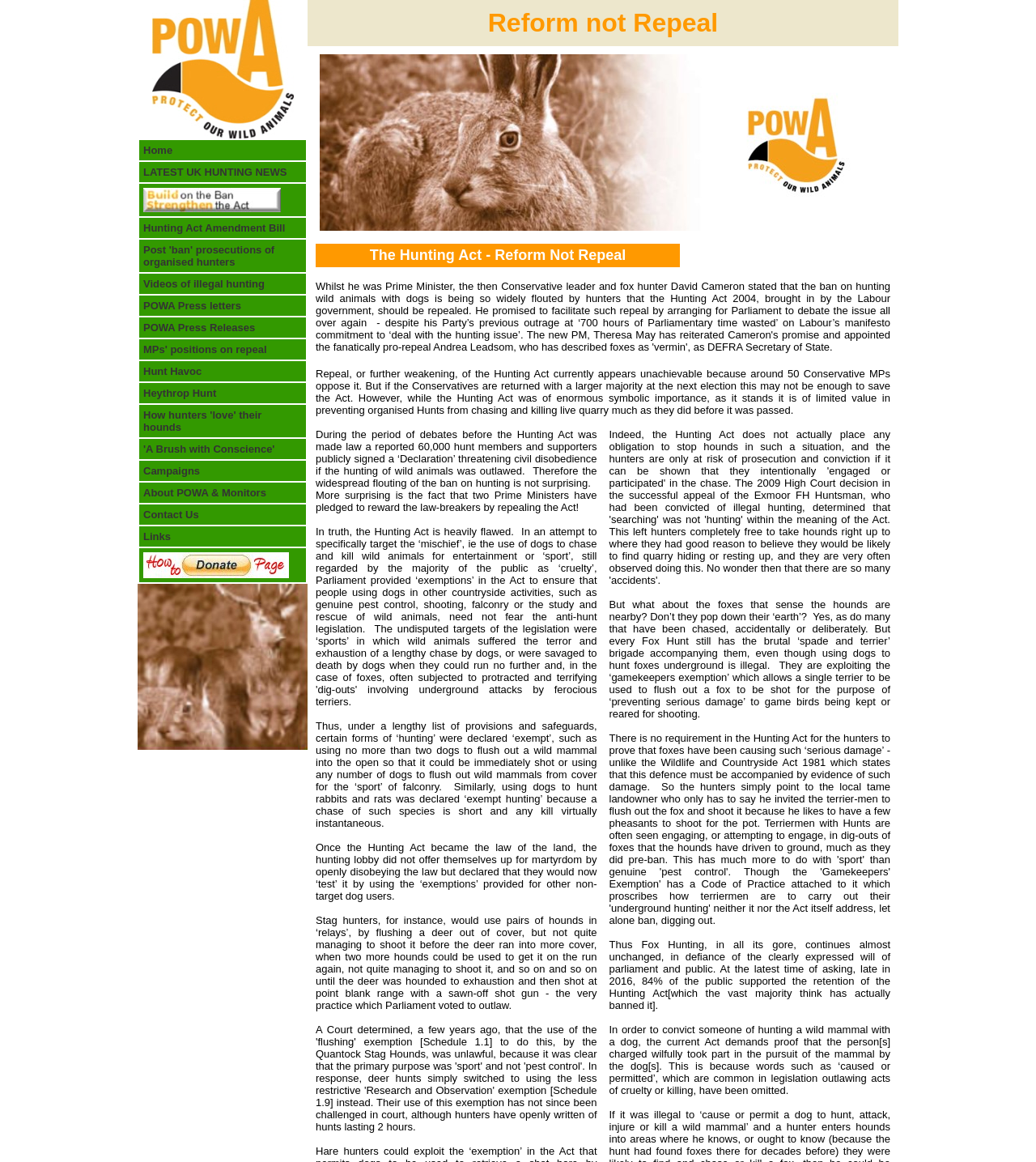Please indicate the bounding box coordinates for the clickable area to complete the following task: "Read about 'Hunting Act Amendment Bill'". The coordinates should be specified as four float numbers between 0 and 1, i.e., [left, top, right, bottom].

[0.134, 0.187, 0.295, 0.205]